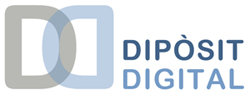What is the purpose of the Dipòsit Digital repository?
Carefully examine the image and provide a detailed answer to the question.

The caption states that the repository serves as a vital resource for researchers and students, facilitating the sharing and preservation of scholarly work, which implies that its primary purpose is to provide a platform for academics to share and preserve their research and publications.